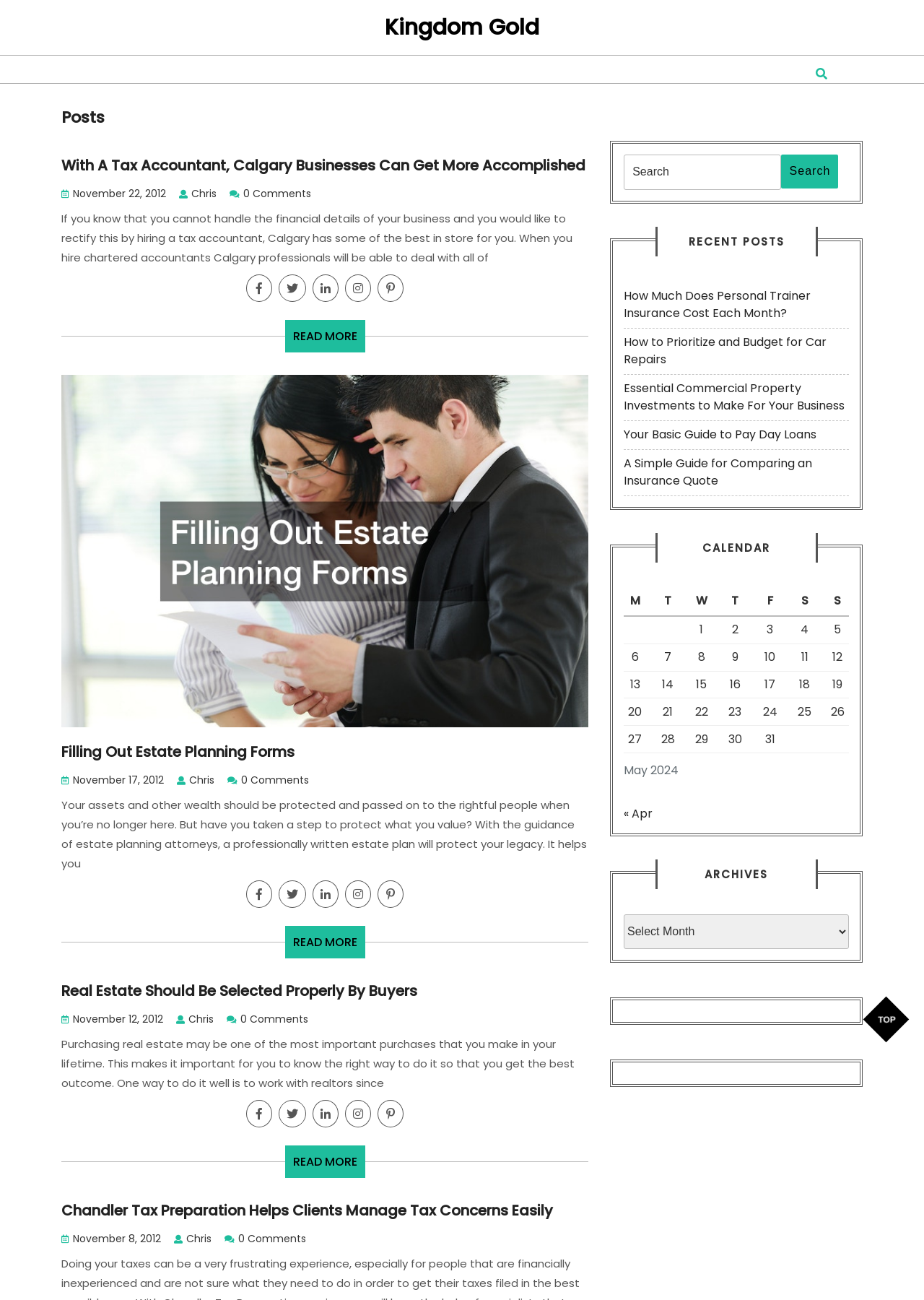Give the bounding box coordinates for the element described by: "Facebook".

[0.266, 0.85, 0.295, 0.863]